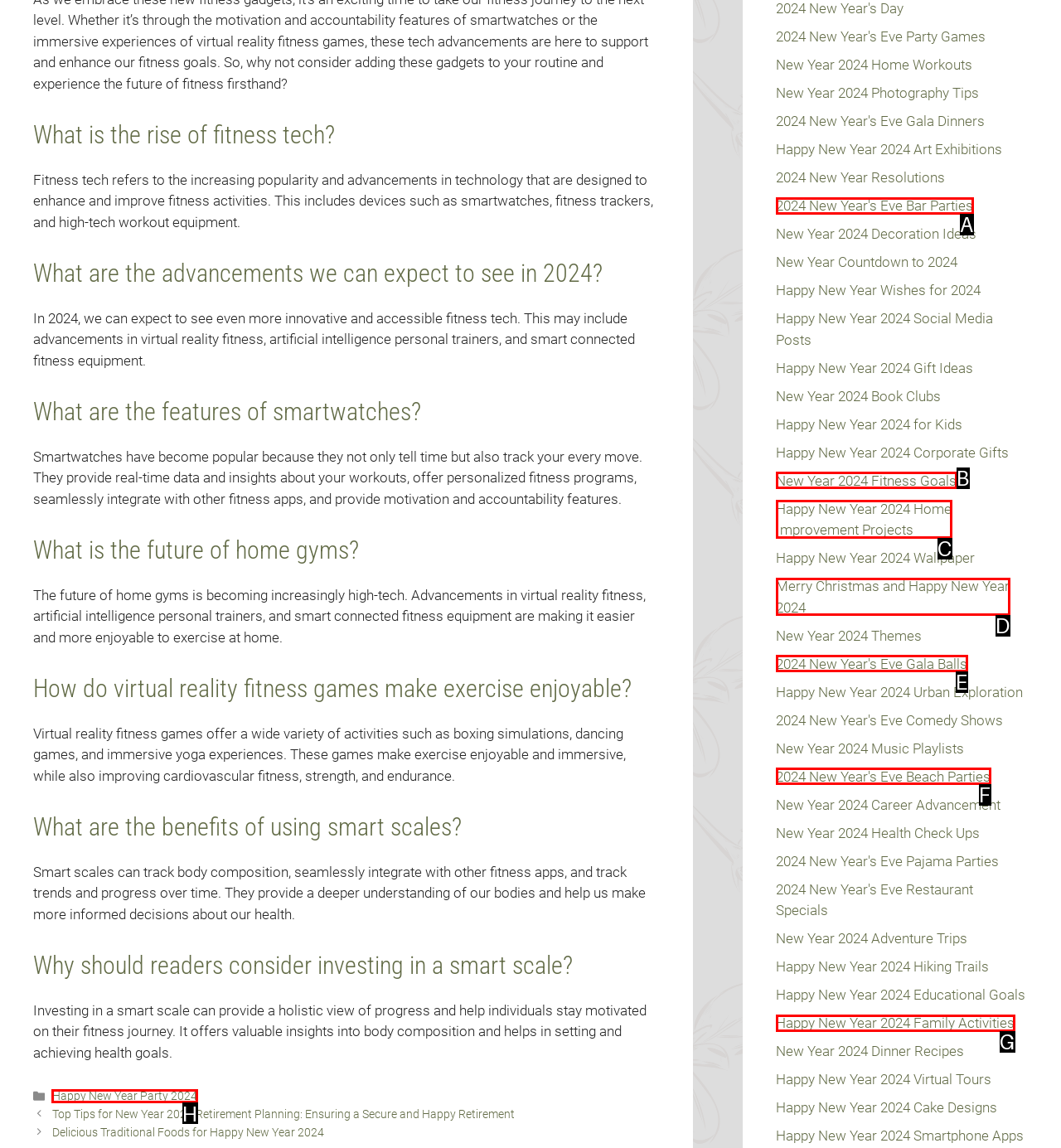Determine the right option to click to perform this task: Click the 'NEWS' link
Answer with the correct letter from the given choices directly.

None